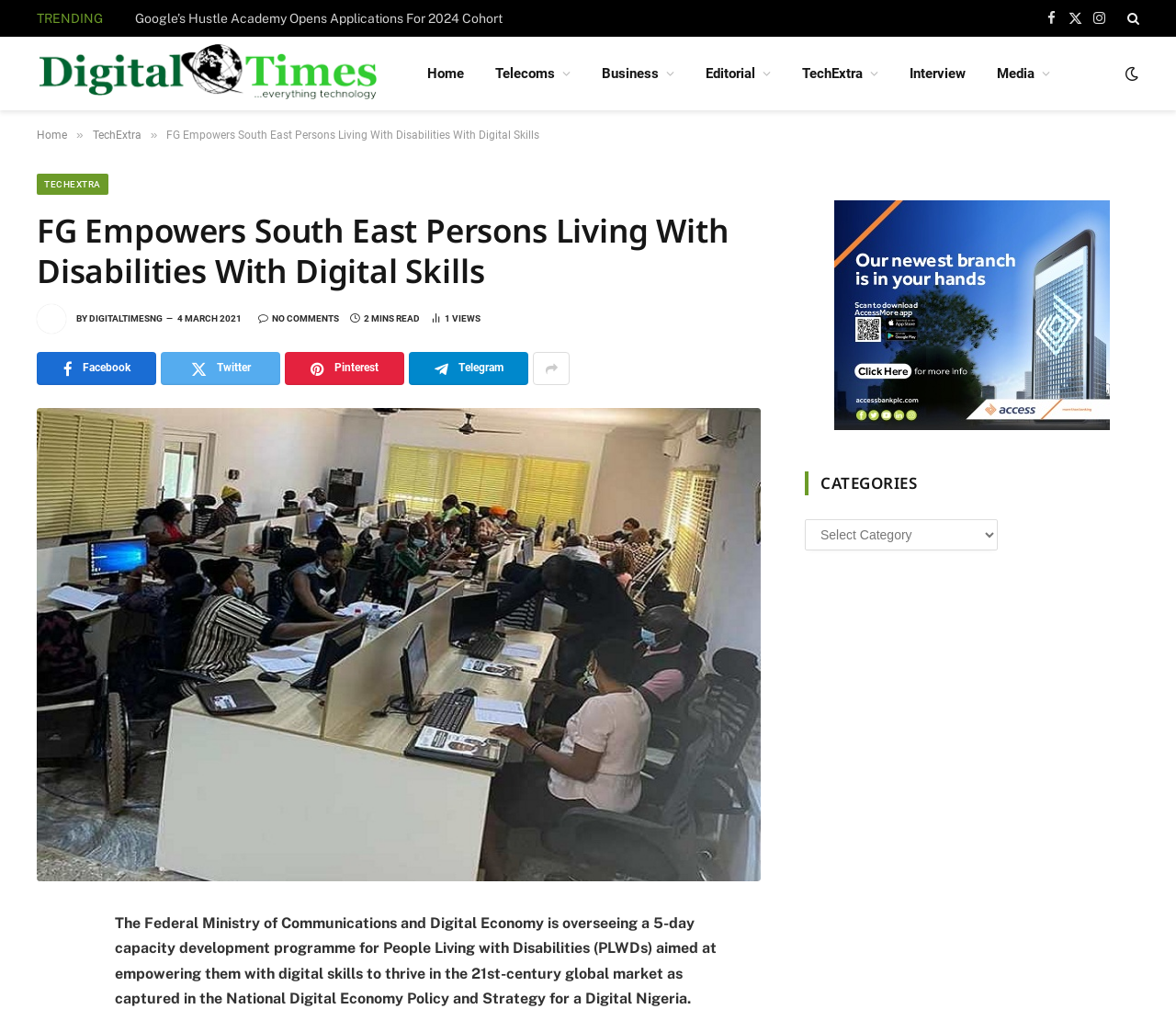What is the purpose of the 5-day capacity development programme?
Using the image as a reference, give a one-word or short phrase answer.

Empowering PLWDs with digital skills